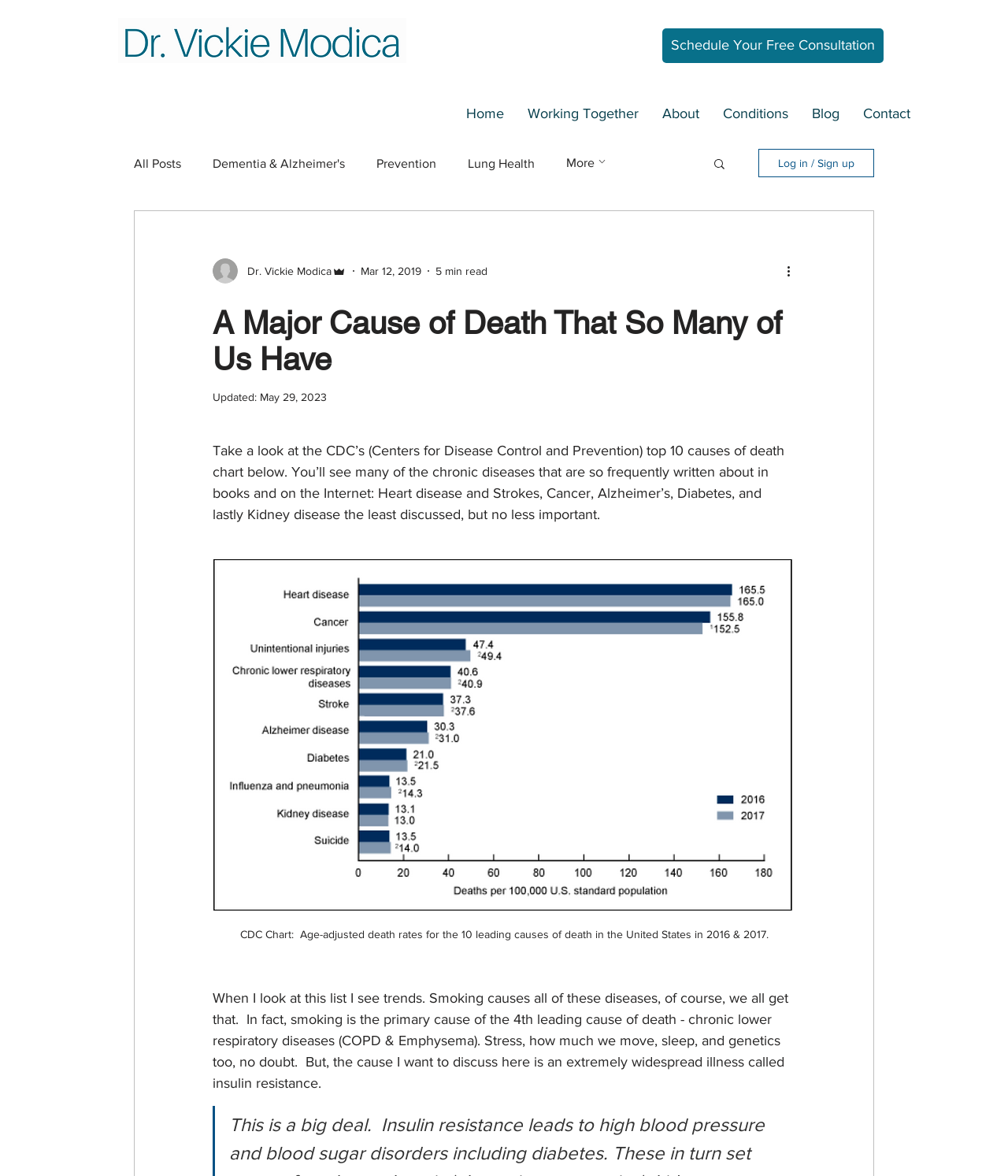Using the webpage screenshot, locate the HTML element that fits the following description and provide its bounding box: "Schedule Your Free Consultation".

[0.657, 0.024, 0.877, 0.054]